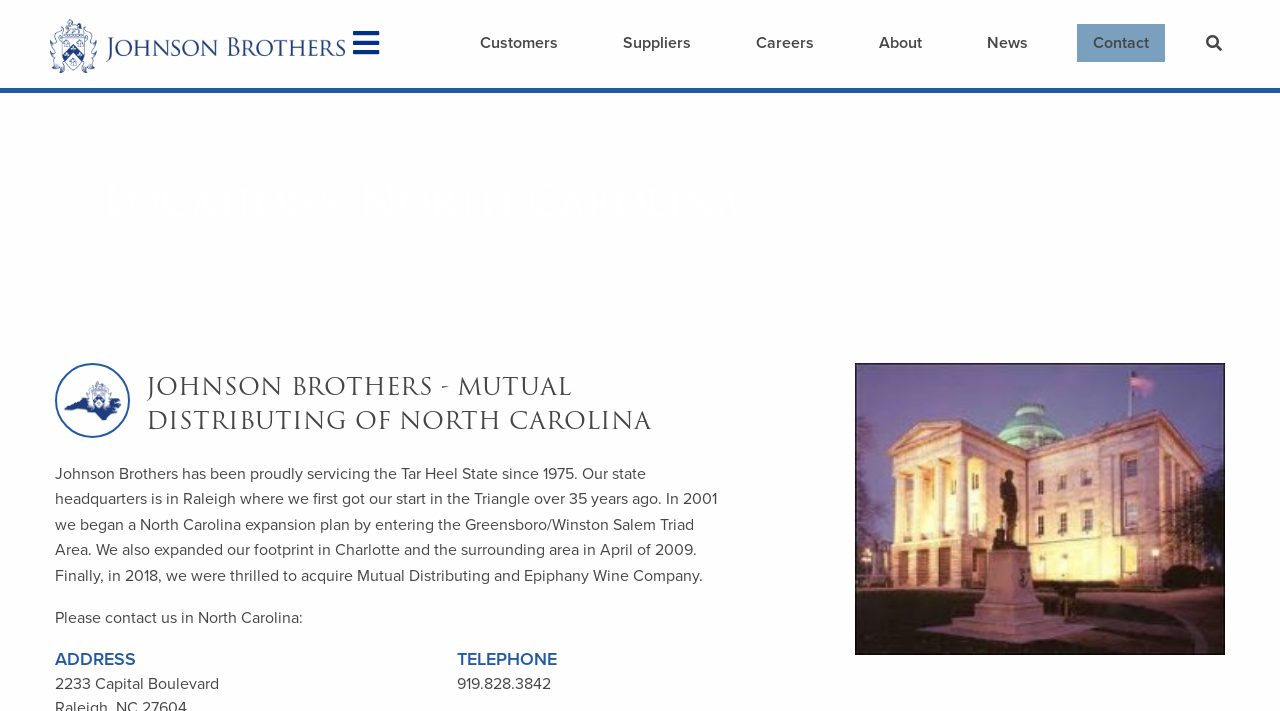What is the address of Johnson Brothers in North Carolina?
Refer to the image and provide a concise answer in one word or phrase.

2233 Capital Boulevard